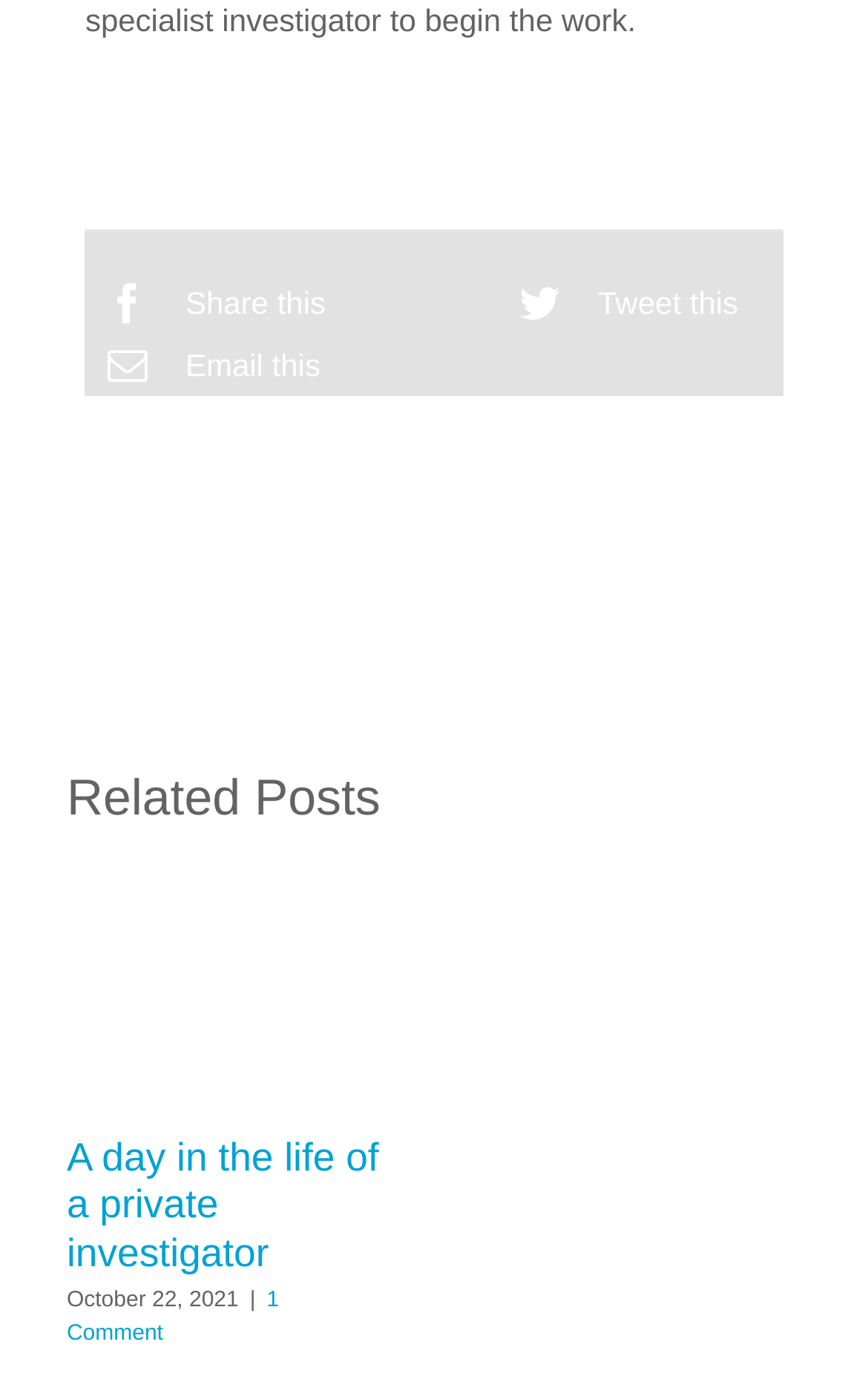What is the title of the first related post?
Answer with a single word or short phrase according to what you see in the image.

A day in the life of a private investigator